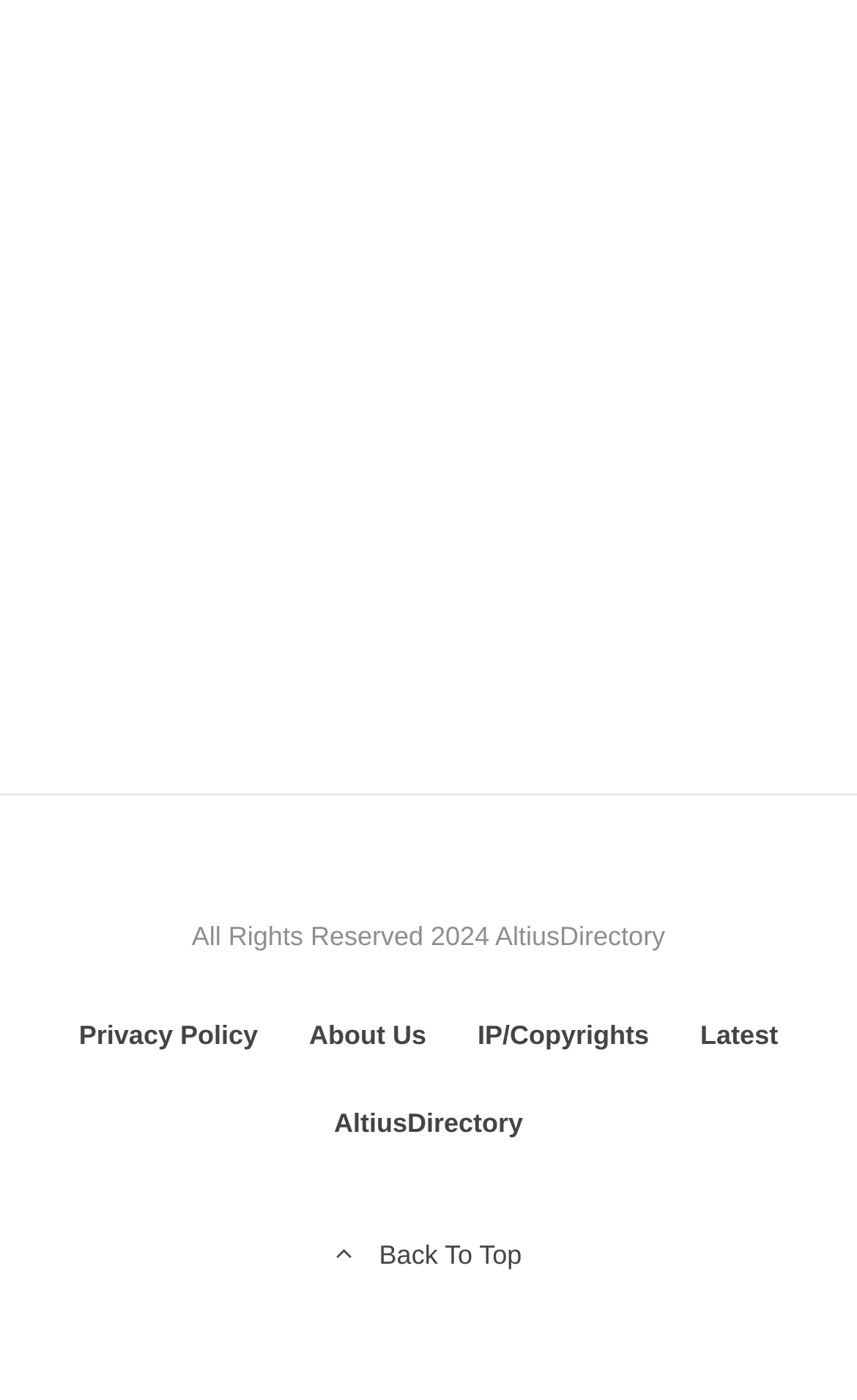Identify the bounding box for the given UI element using the description provided. Coordinates should be in the format (top-left x, top-left y, bottom-right x, bottom-right y) and must be between 0 and 1. Here is the description: Latest

[0.817, 0.726, 0.908, 0.757]